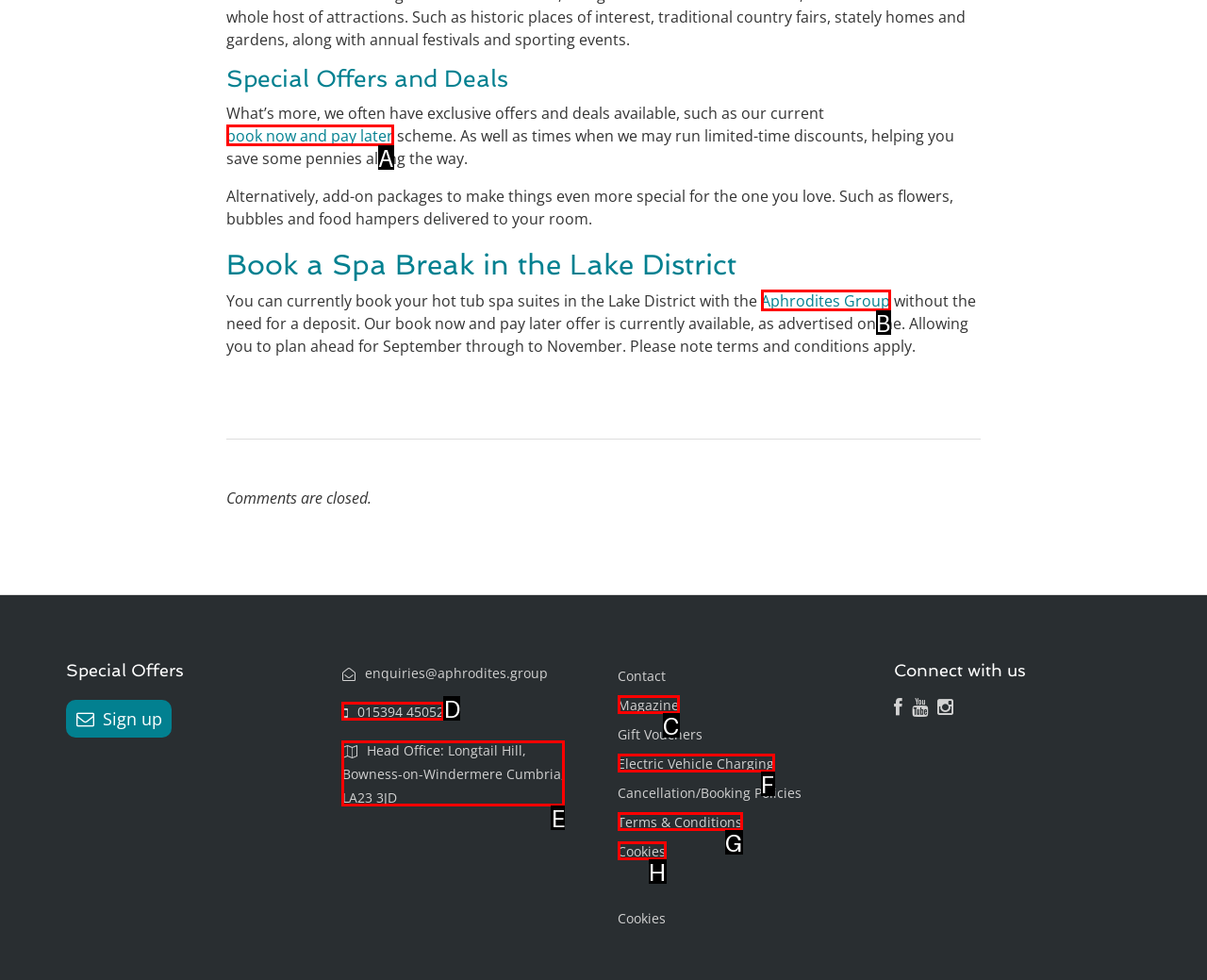Point out the correct UI element to click to carry out this instruction: Click the 'Search' button
Answer with the letter of the chosen option from the provided choices directly.

None